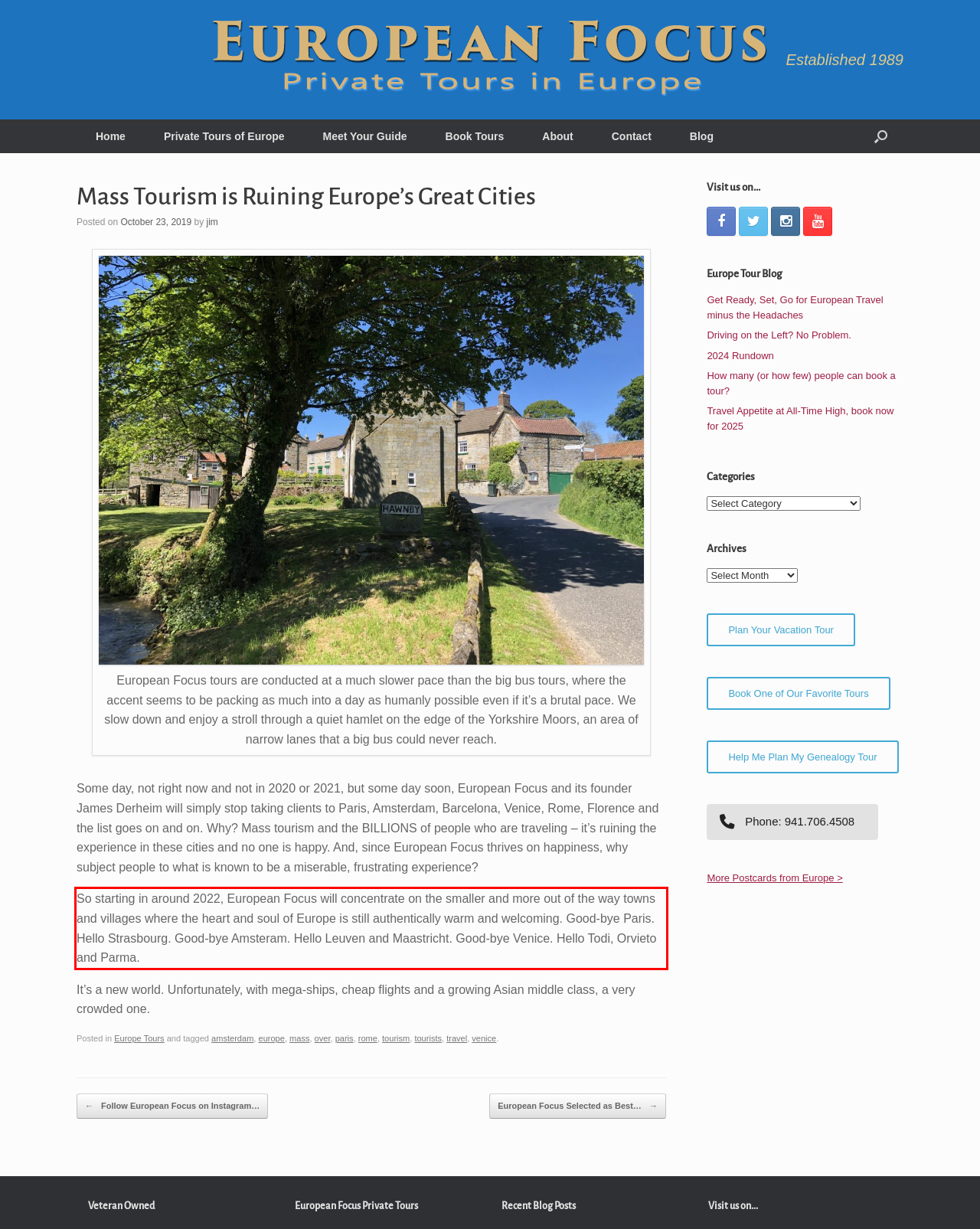Identify the text inside the red bounding box on the provided webpage screenshot by performing OCR.

So starting in around 2022, European Focus will concentrate on the smaller and more out of the way towns and villages where the heart and soul of Europe is still authentically warm and welcoming. Good-bye Paris. Hello Strasbourg. Good-bye Amsteram. Hello Leuven and Maastricht. Good-bye Venice. Hello Todi, Orvieto and Parma.